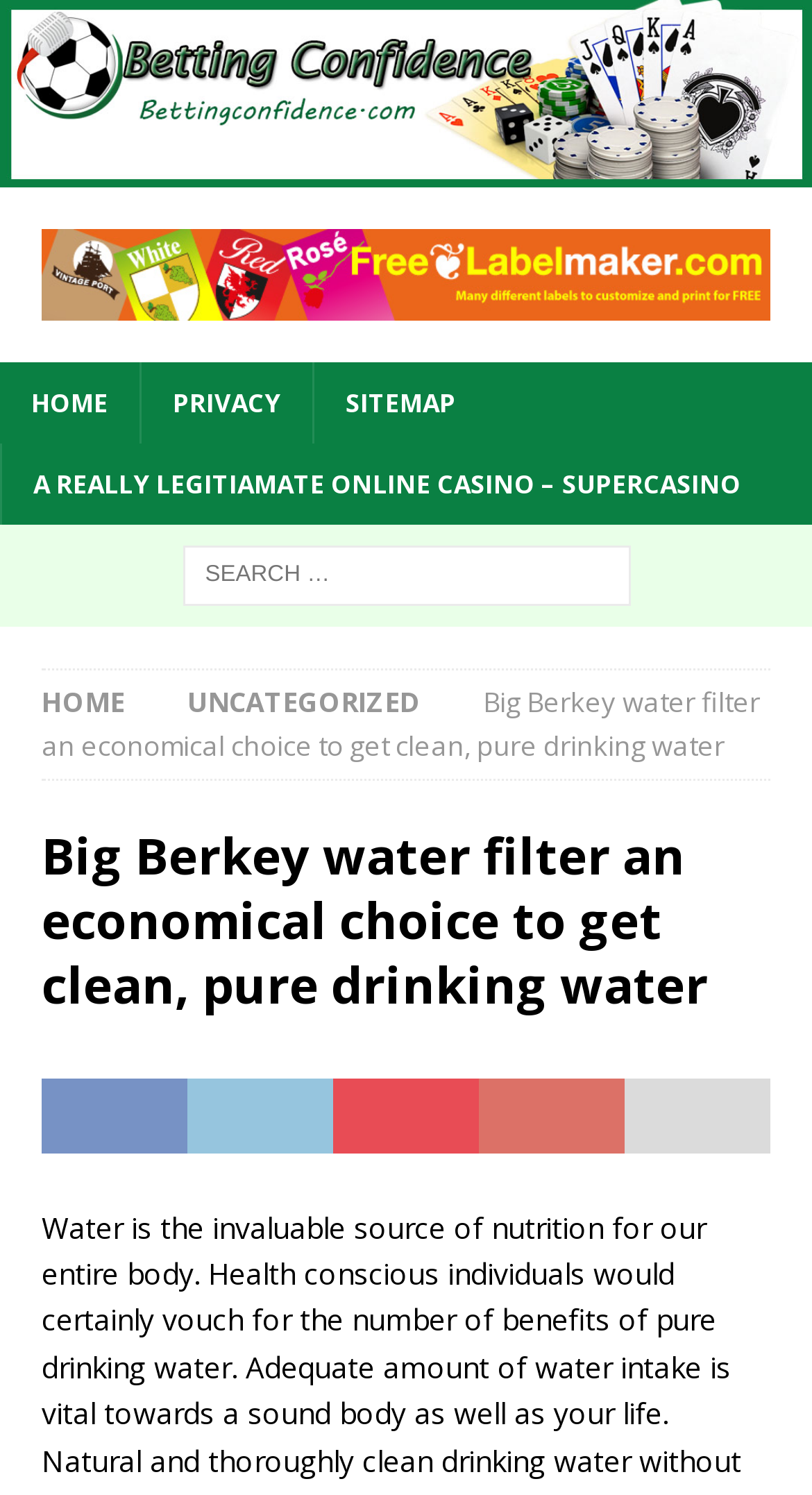Please reply to the following question using a single word or phrase: 
How many links are there in the top navigation bar?

3